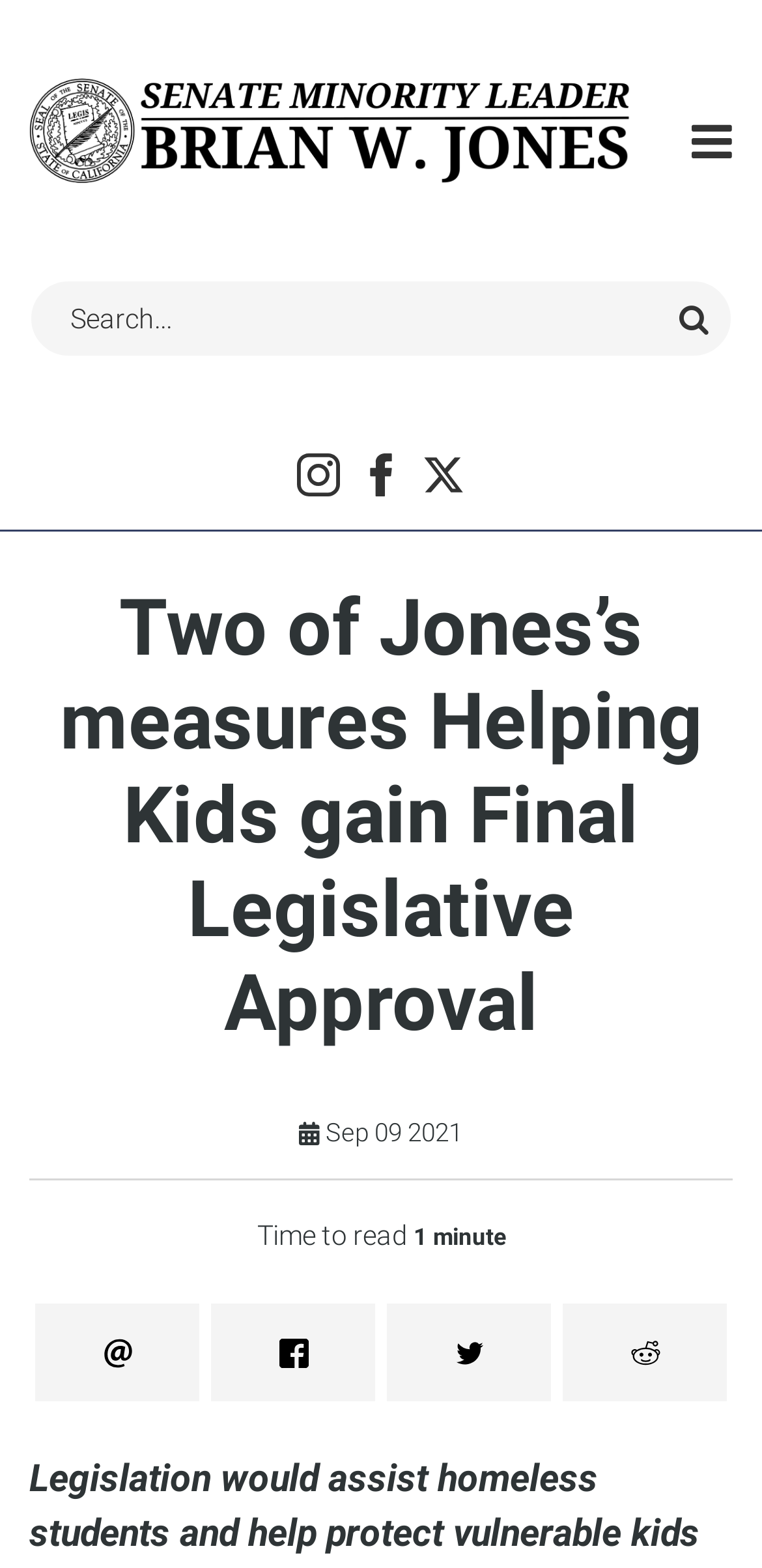Based on the image, please elaborate on the answer to the following question:
What is the name of the senator mentioned?

The webpage mentions 'Two of Jones’s measures Helping Kids gain Final Legislative Approval' in the main heading, and 'Senator Brian Jones' is mentioned, indicating that the senator's name is Brian Jones.